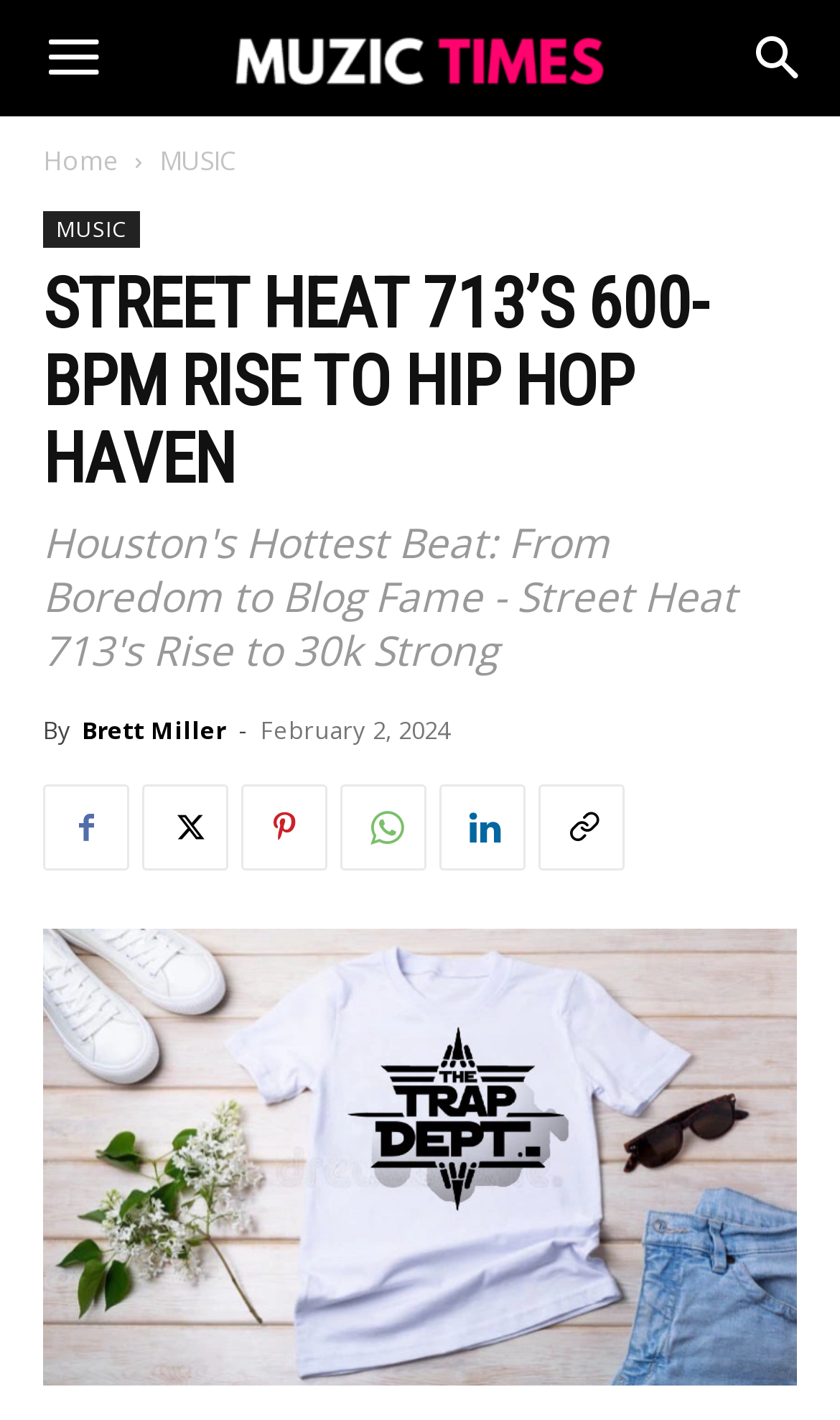Respond to the question below with a single word or phrase:
How many social media links are available?

5